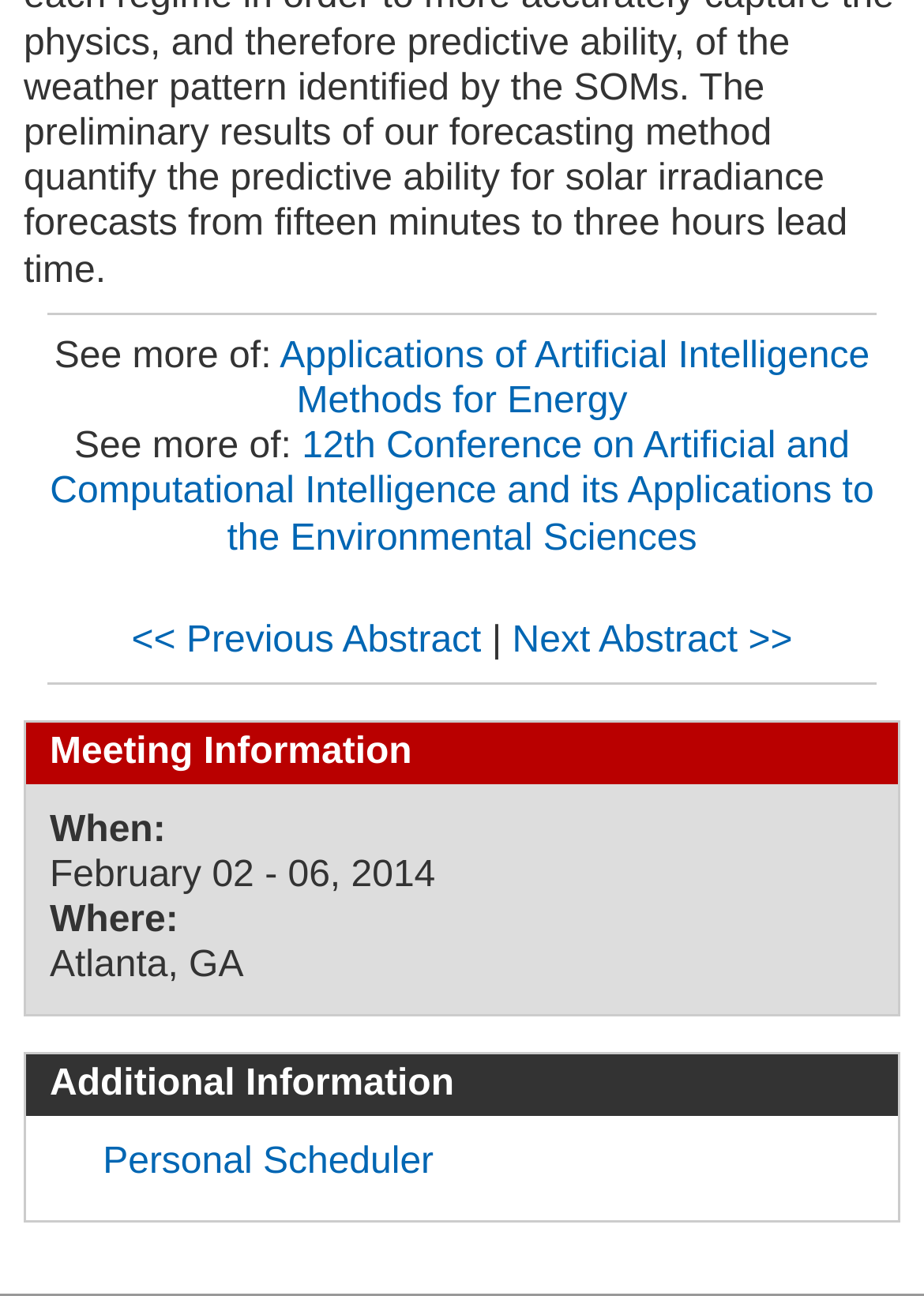Give a one-word or short phrase answer to this question: 
What is the date of the meeting?

February 02 - 06, 2014